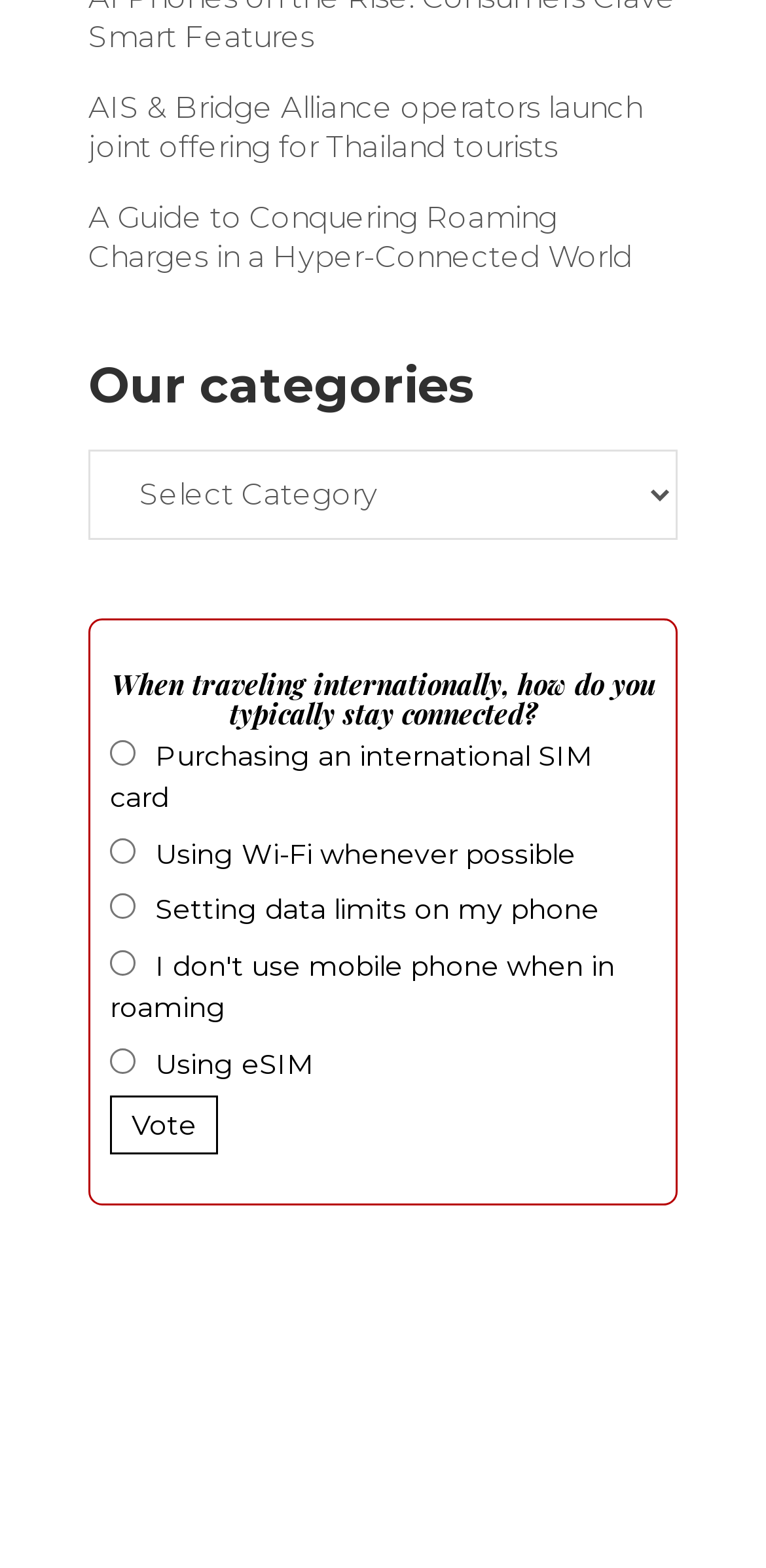Please identify the bounding box coordinates of the element's region that needs to be clicked to fulfill the following instruction: "Click the Get Started button". The bounding box coordinates should consist of four float numbers between 0 and 1, i.e., [left, top, right, bottom].

None